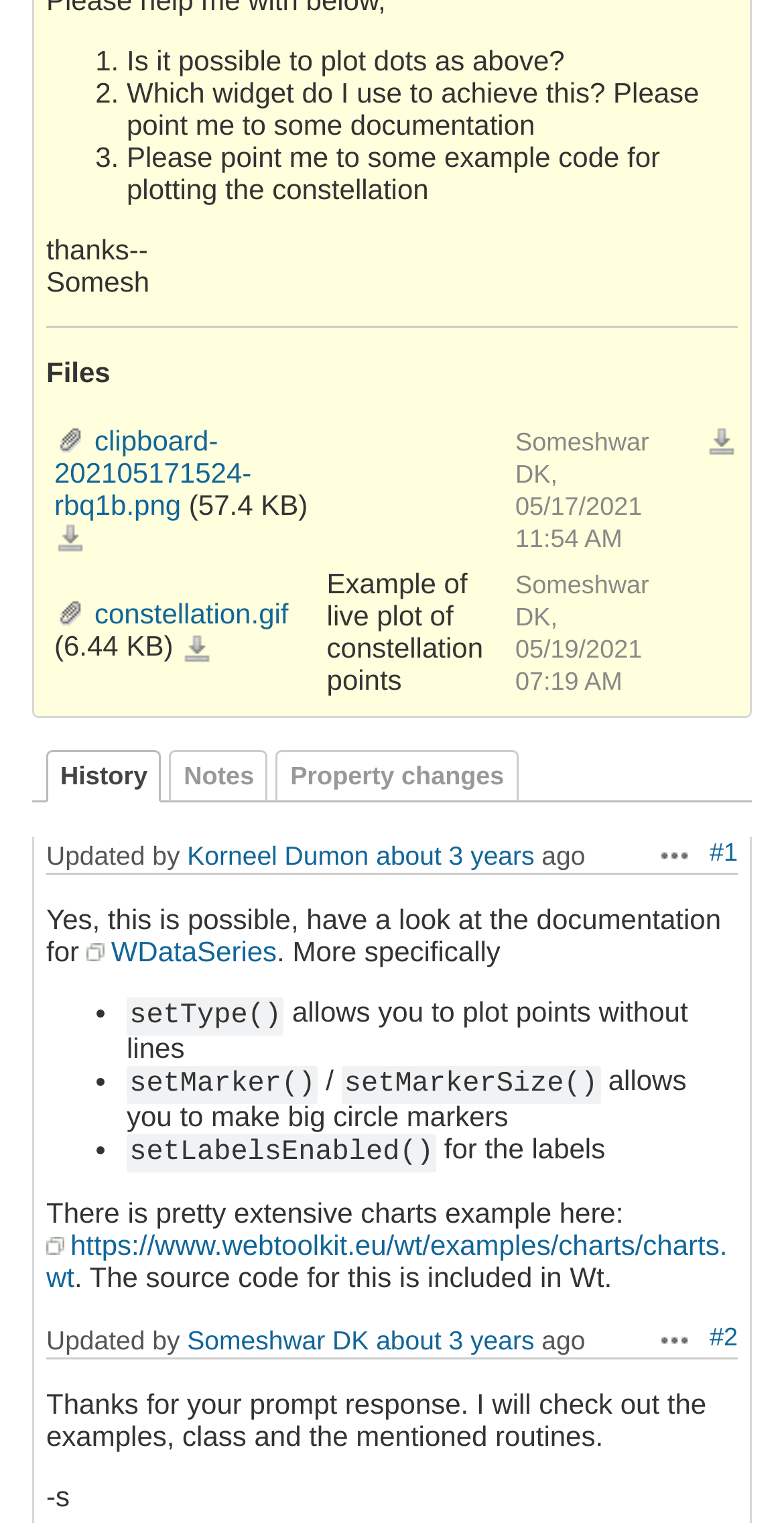Identify the bounding box coordinates of the region I need to click to complete this instruction: "Check example charts".

[0.059, 0.807, 0.928, 0.849]